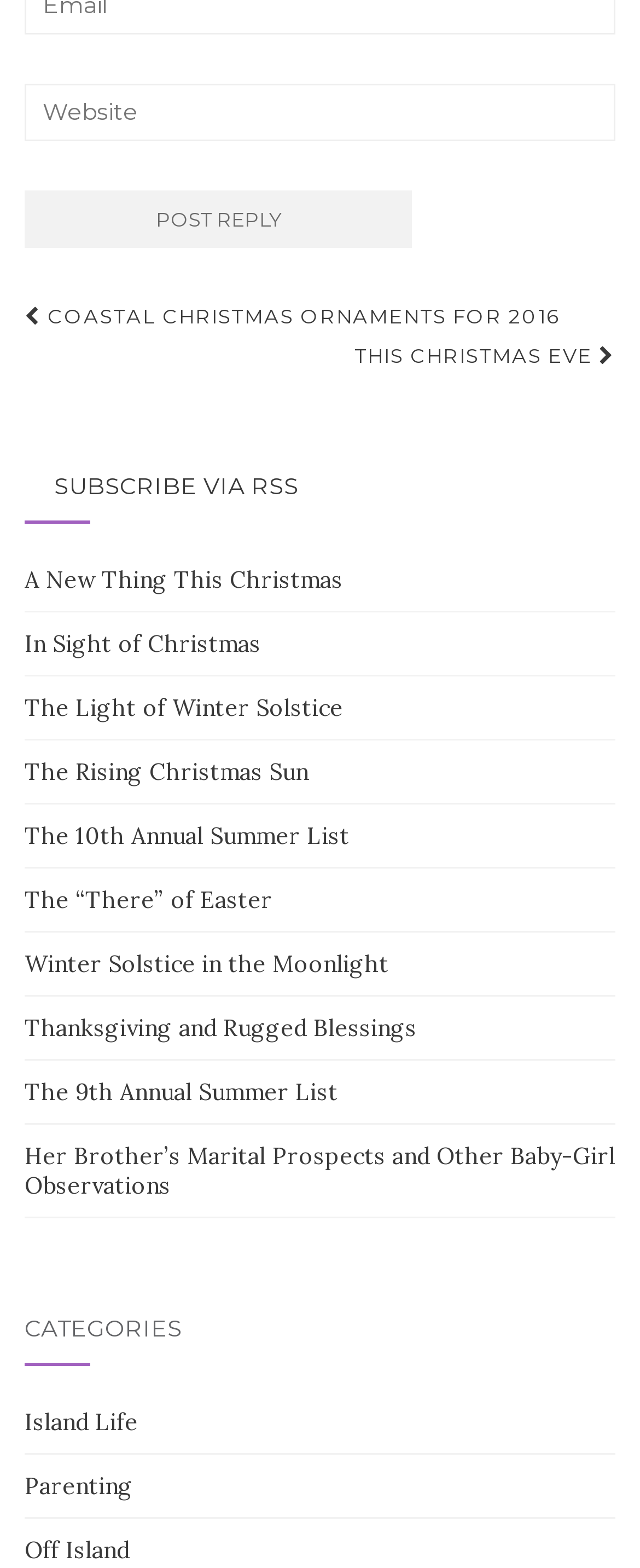Determine the bounding box coordinates for the clickable element to execute this instruction: "Enter website name". Provide the coordinates as four float numbers between 0 and 1, i.e., [left, top, right, bottom].

[0.038, 0.053, 0.962, 0.09]